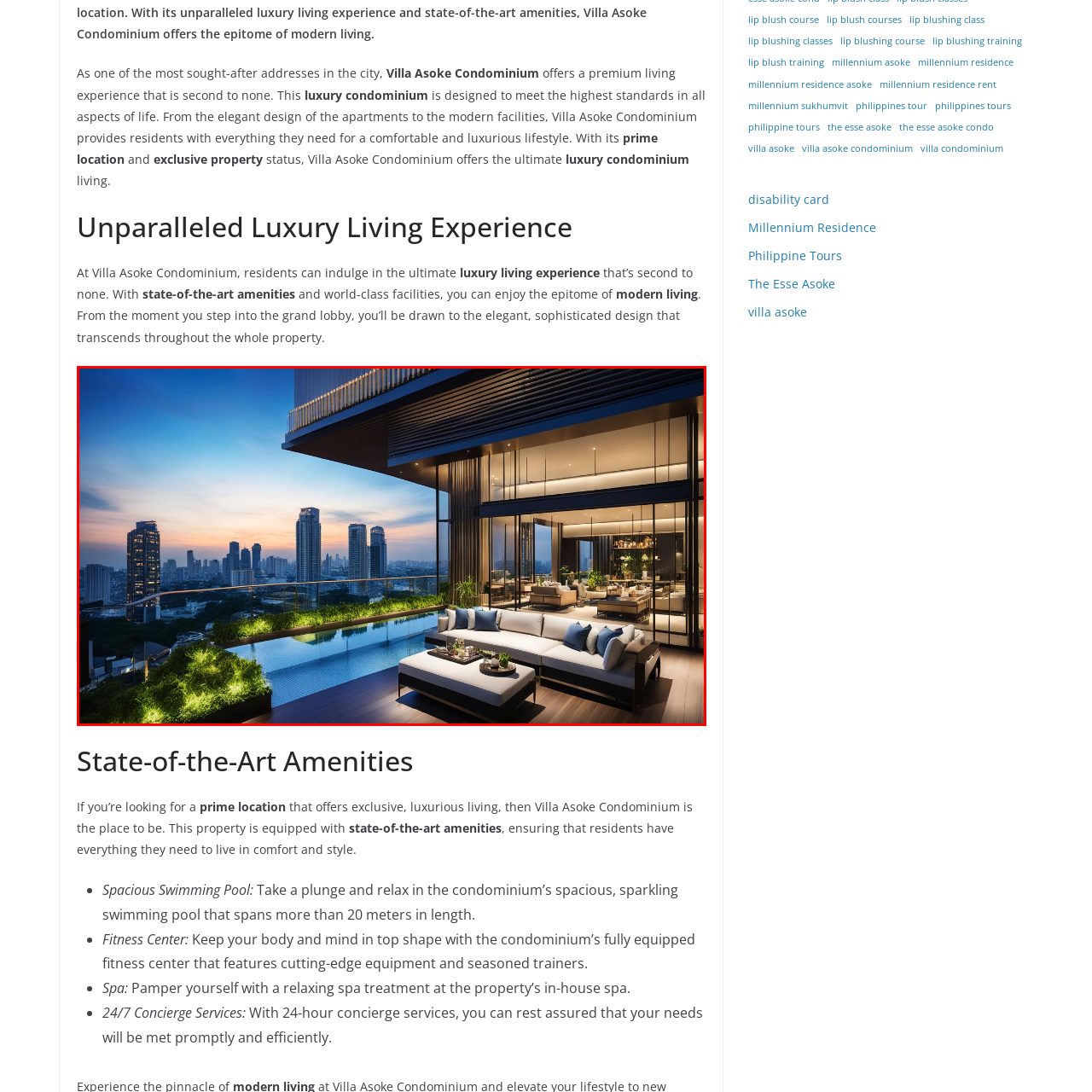What type of pool is shown in the image?
Check the image inside the red bounding box and provide your answer in a single word or short phrase.

Infinity pool